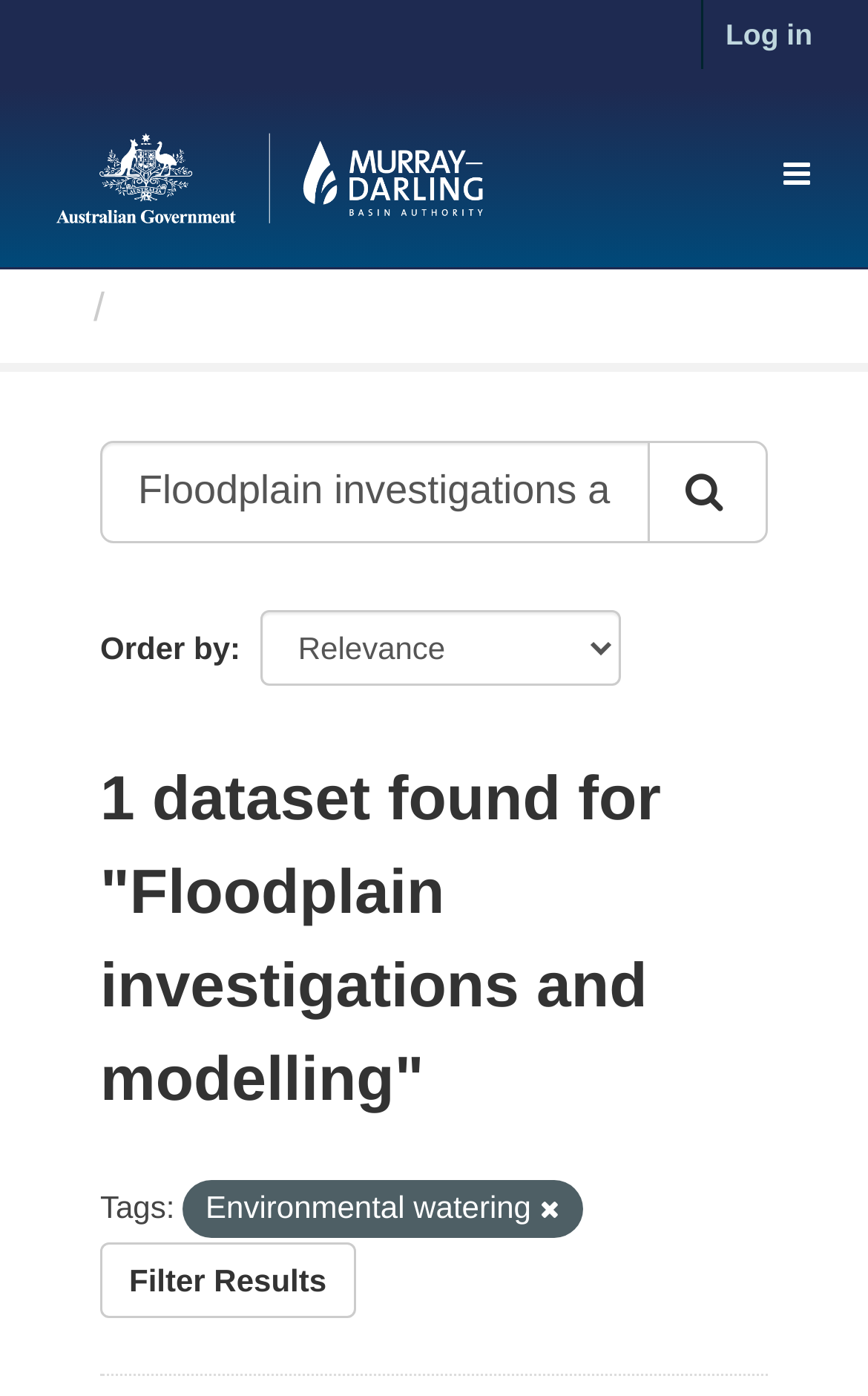Find the bounding box coordinates of the clickable area that will achieve the following instruction: "Filter the results".

[0.115, 0.889, 0.409, 0.944]